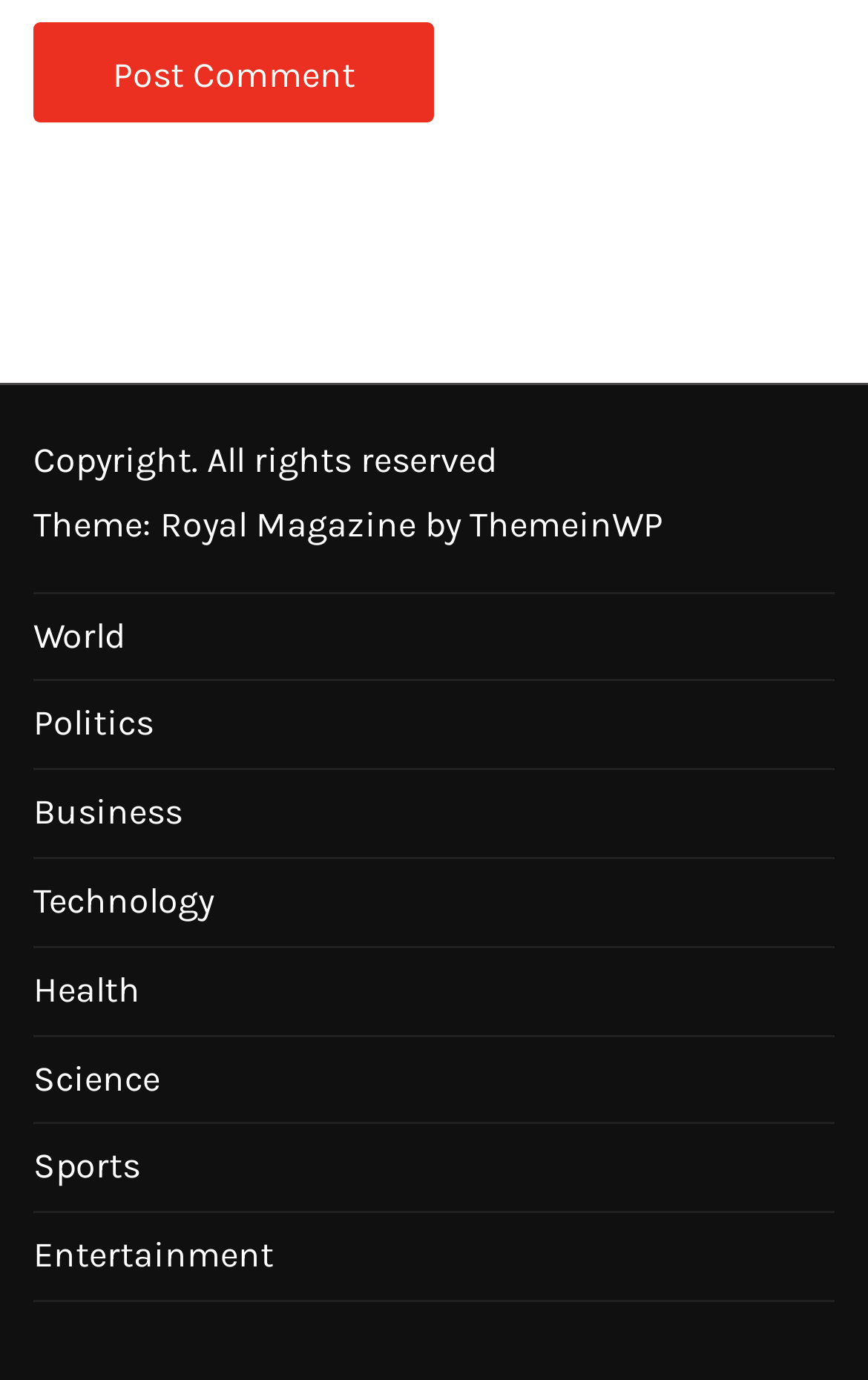Pinpoint the bounding box coordinates of the element that must be clicked to accomplish the following instruction: "Read World news". The coordinates should be in the format of four float numbers between 0 and 1, i.e., [left, top, right, bottom].

[0.038, 0.43, 0.923, 0.493]